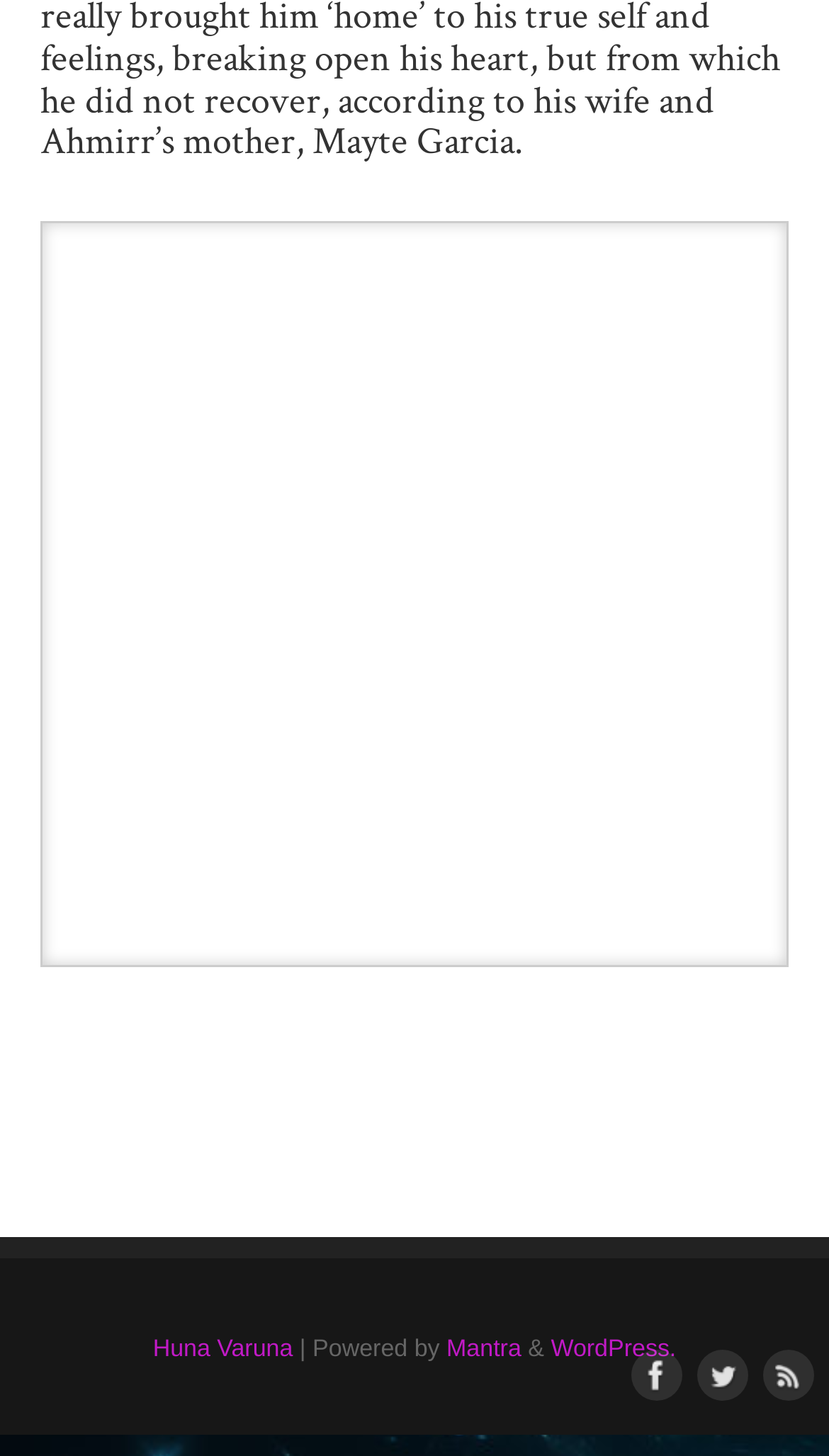What is the name of the boy in the image?
Refer to the image and provide a one-word or short phrase answer.

Gregory